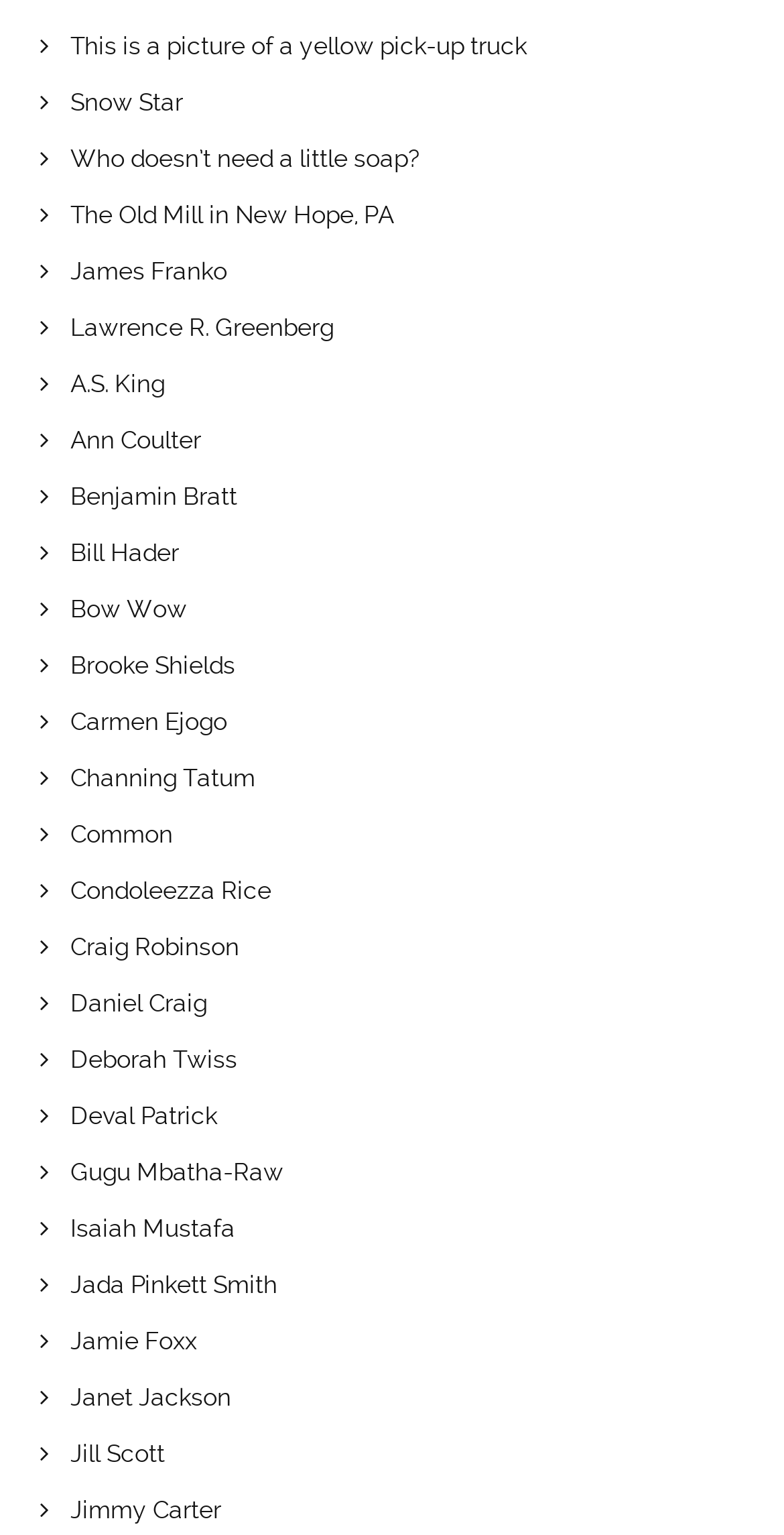What is the subject of the first link?
Refer to the image and provide a one-word or short phrase answer.

a picture of a yellow pick-up truck